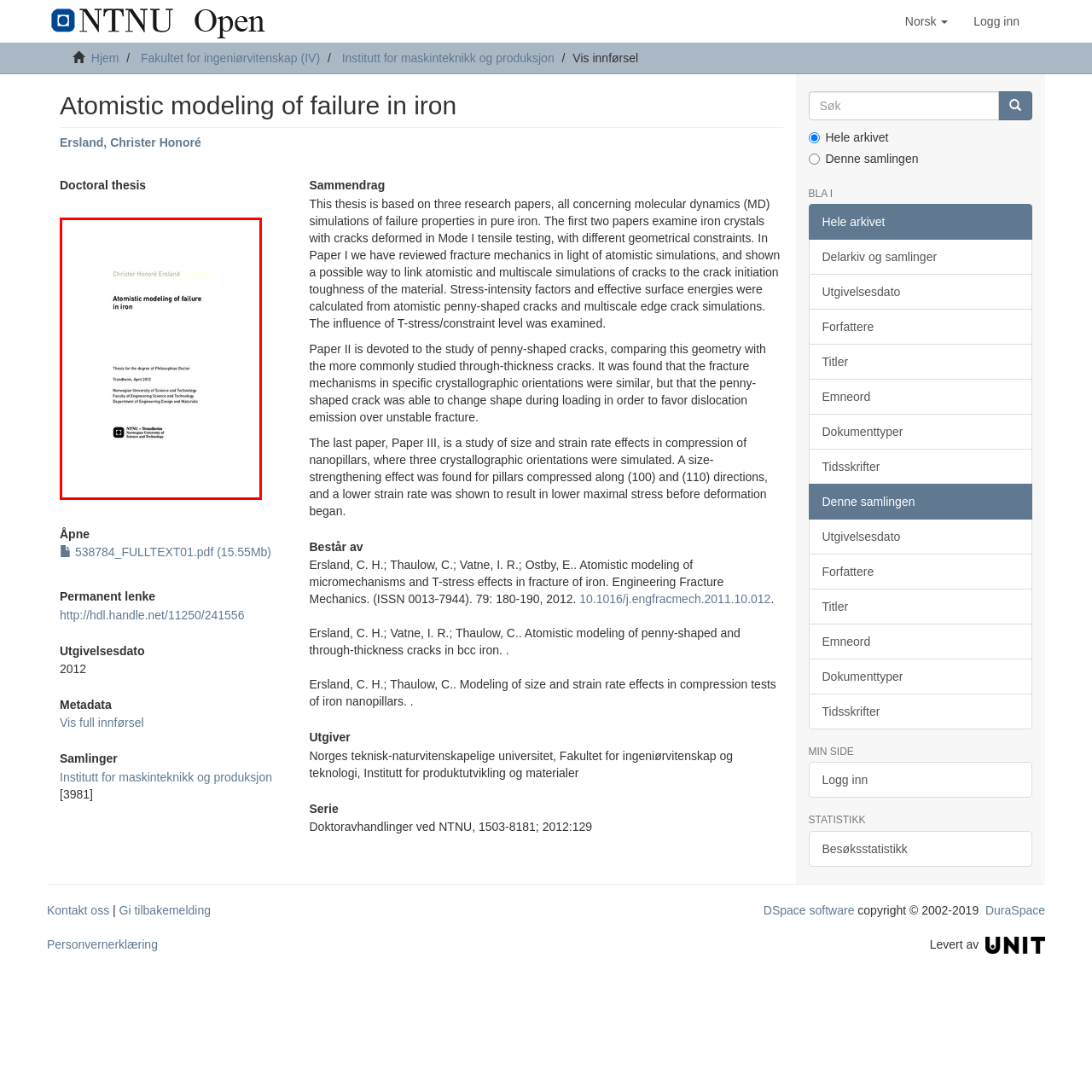Who is the author of the thesis?
Carefully examine the image highlighted by the red bounding box and provide a detailed answer to the question.

The author's name is displayed prominently on the cover page, alongside the title of the thesis. It is written in a clear and readable font, making it easy to identify the author.